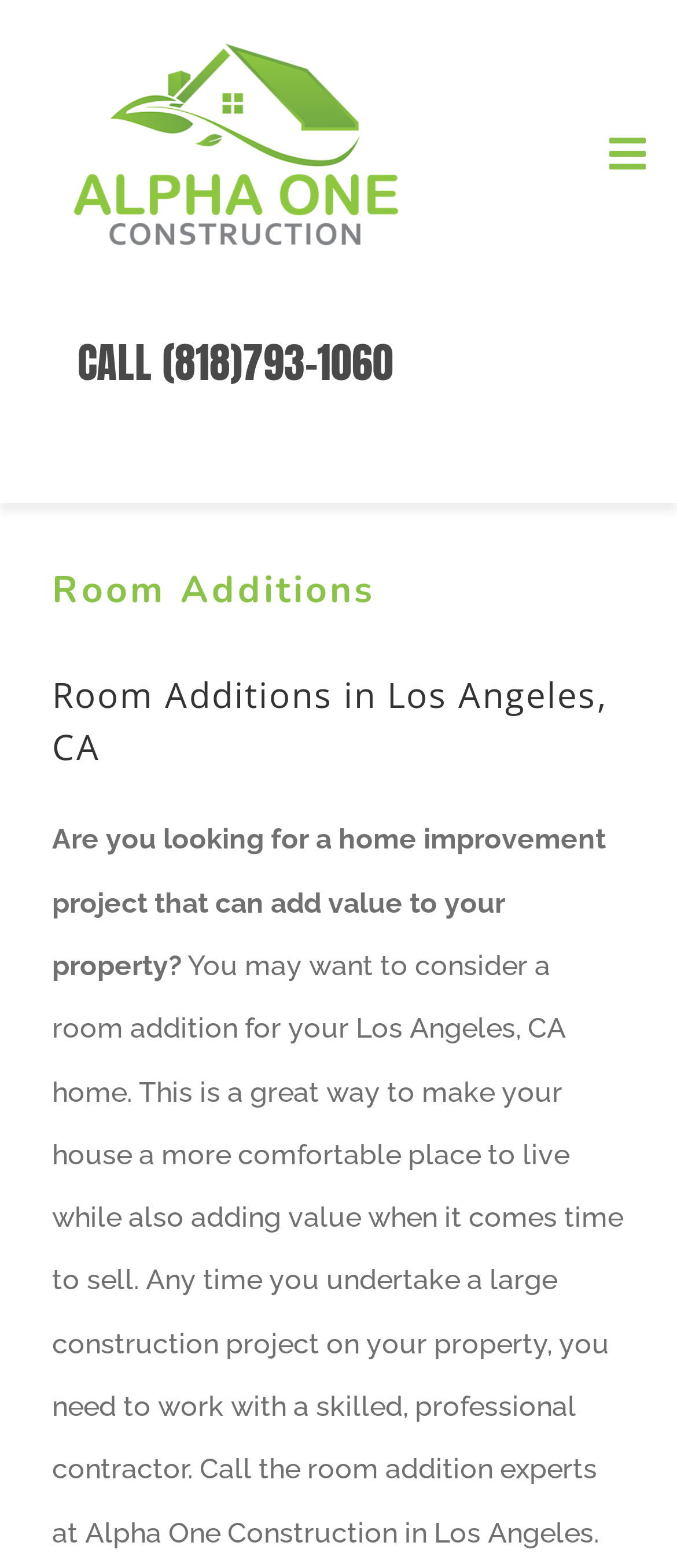Identify the coordinates of the bounding box for the element that must be clicked to accomplish the instruction: "Explore the New Construction service".

[0.0, 0.346, 0.874, 0.407]